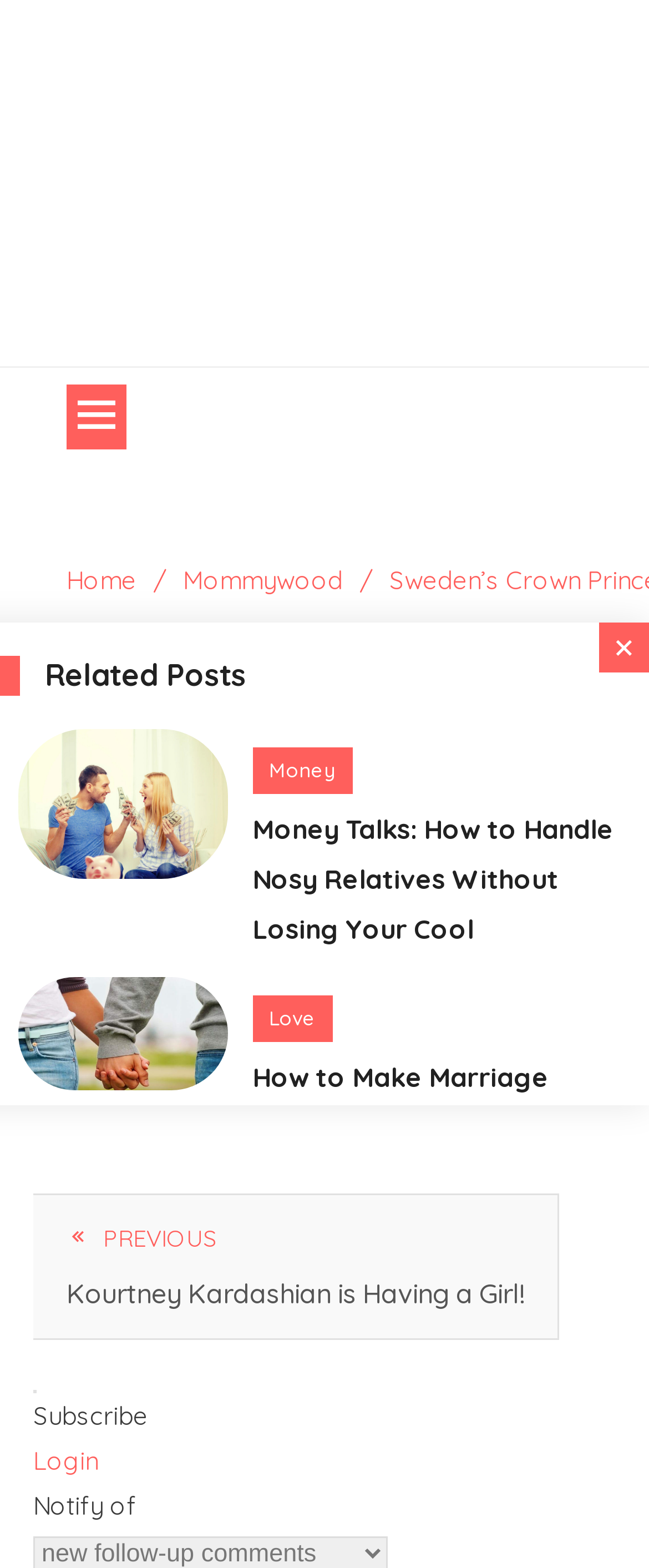Select the bounding box coordinates of the element I need to click to carry out the following instruction: "Login to the website".

[0.051, 0.921, 0.151, 0.942]